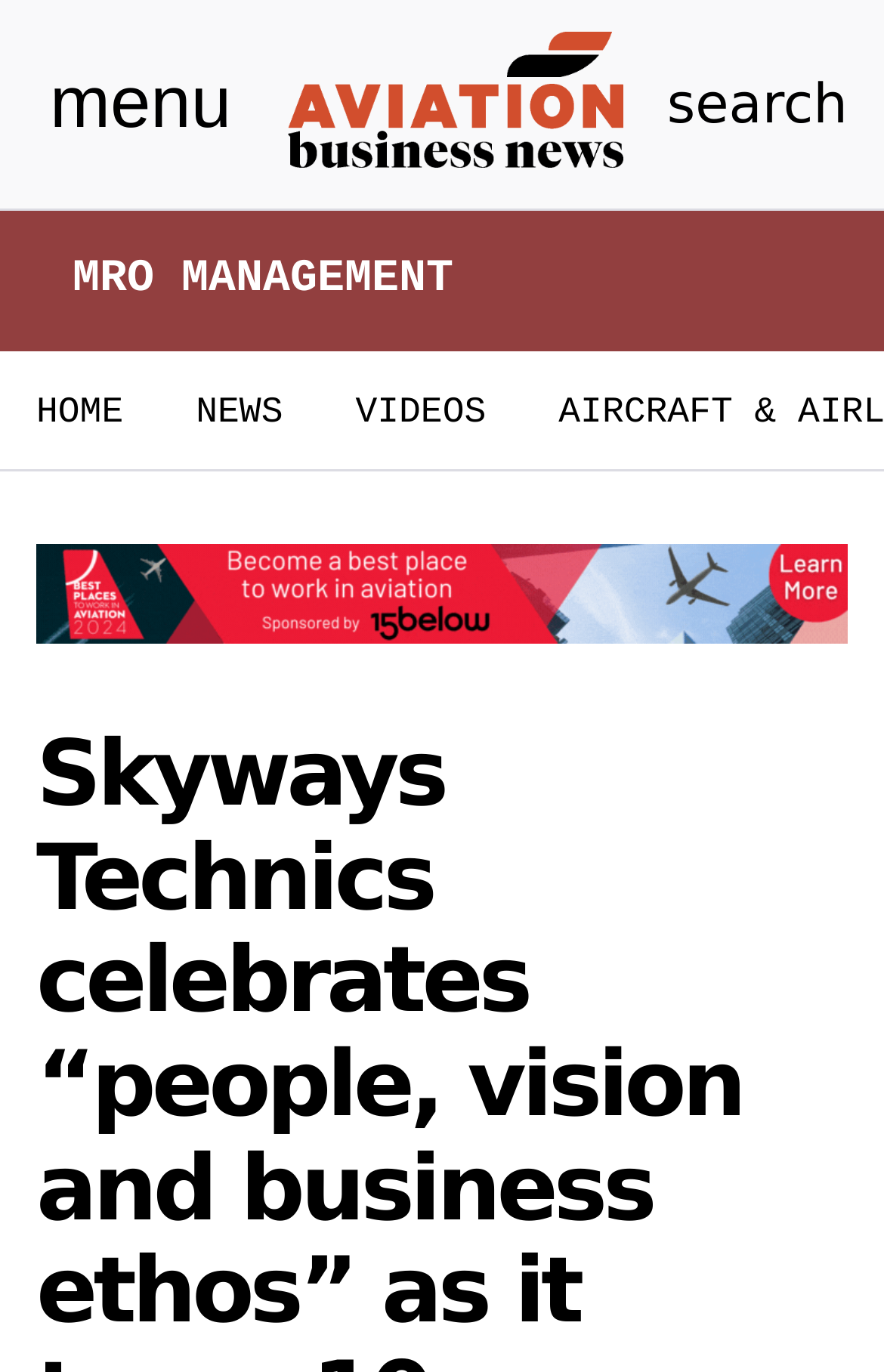Provide an in-depth caption for the elements present on the webpage.

The webpage is about Skyways Technics, an aviation company, celebrating its 10th anniversary. At the top left corner, there is a button to toggle the navigation menu. Next to it, on the top center, is a link to "Aviation Business News" accompanied by an image with the same name. On the top right corner, there is a search bar with the label "search".

Below the top section, there is a heading "MRO MANAGEMENT" spanning almost the entire width of the page. Underneath it, there is a complementary section that takes up the full width of the page, containing a navigation menu with three links: "HOME" on the left, "NEWS" in the middle, and "VIDEOS" on the right.

Further down the page, there is a link titled "Become a best place to work in aviation (5)" that spans almost the entire width of the page. The meta description suggests that the page may discuss Skyways Technics' expansion and investments over the past decade.